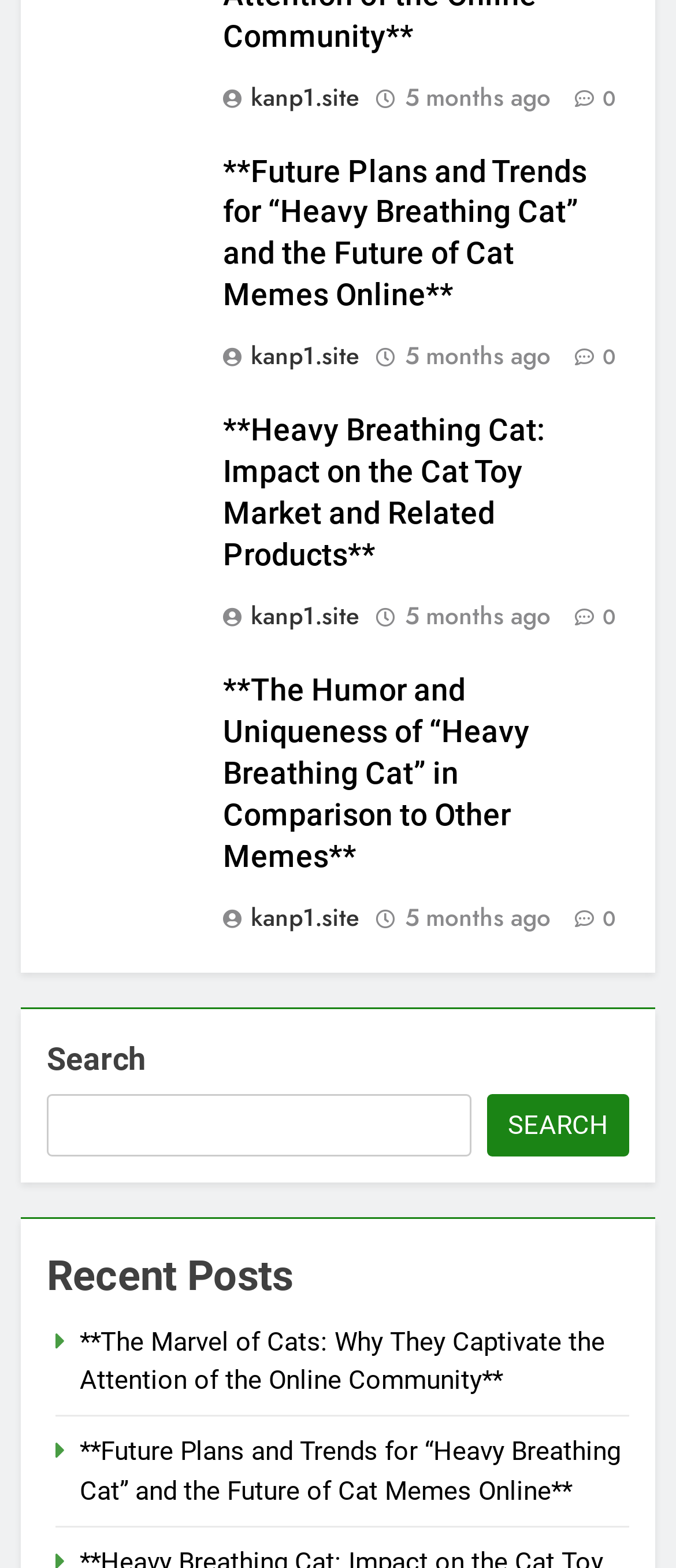Reply to the question with a single word or phrase:
How many articles are on this webpage?

3